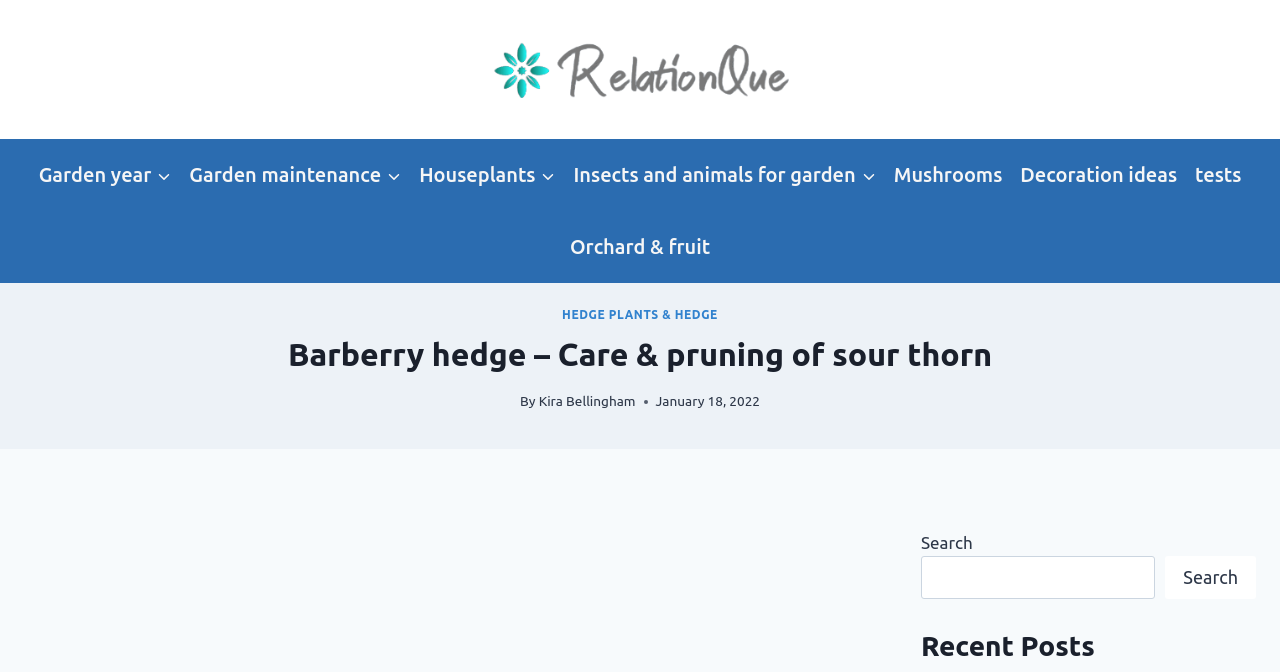Kindly provide the bounding box coordinates of the section you need to click on to fulfill the given instruction: "Go to Garden year".

[0.023, 0.207, 0.141, 0.314]